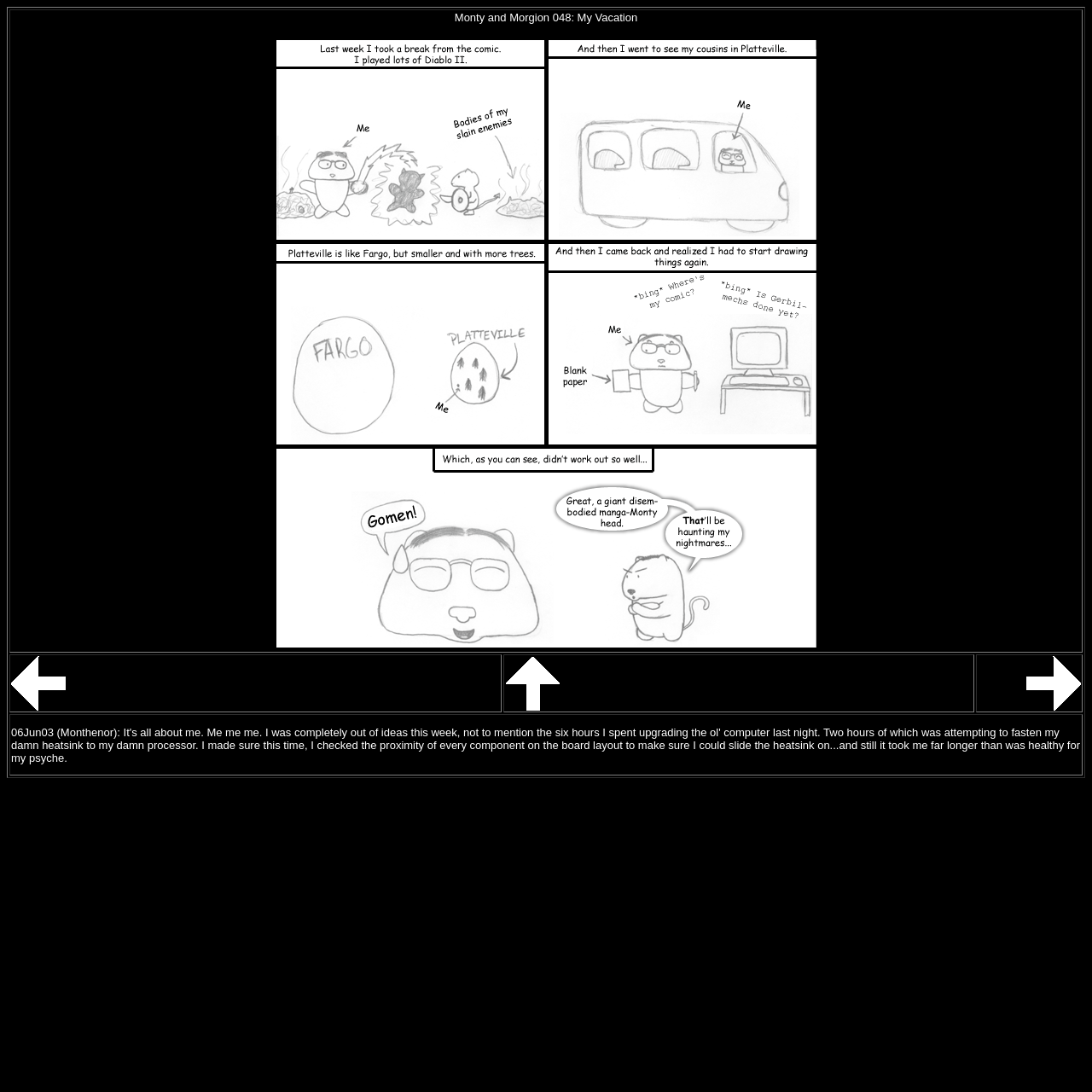How many gridcells are in the table?
Answer the question based on the image using a single word or a brief phrase.

4